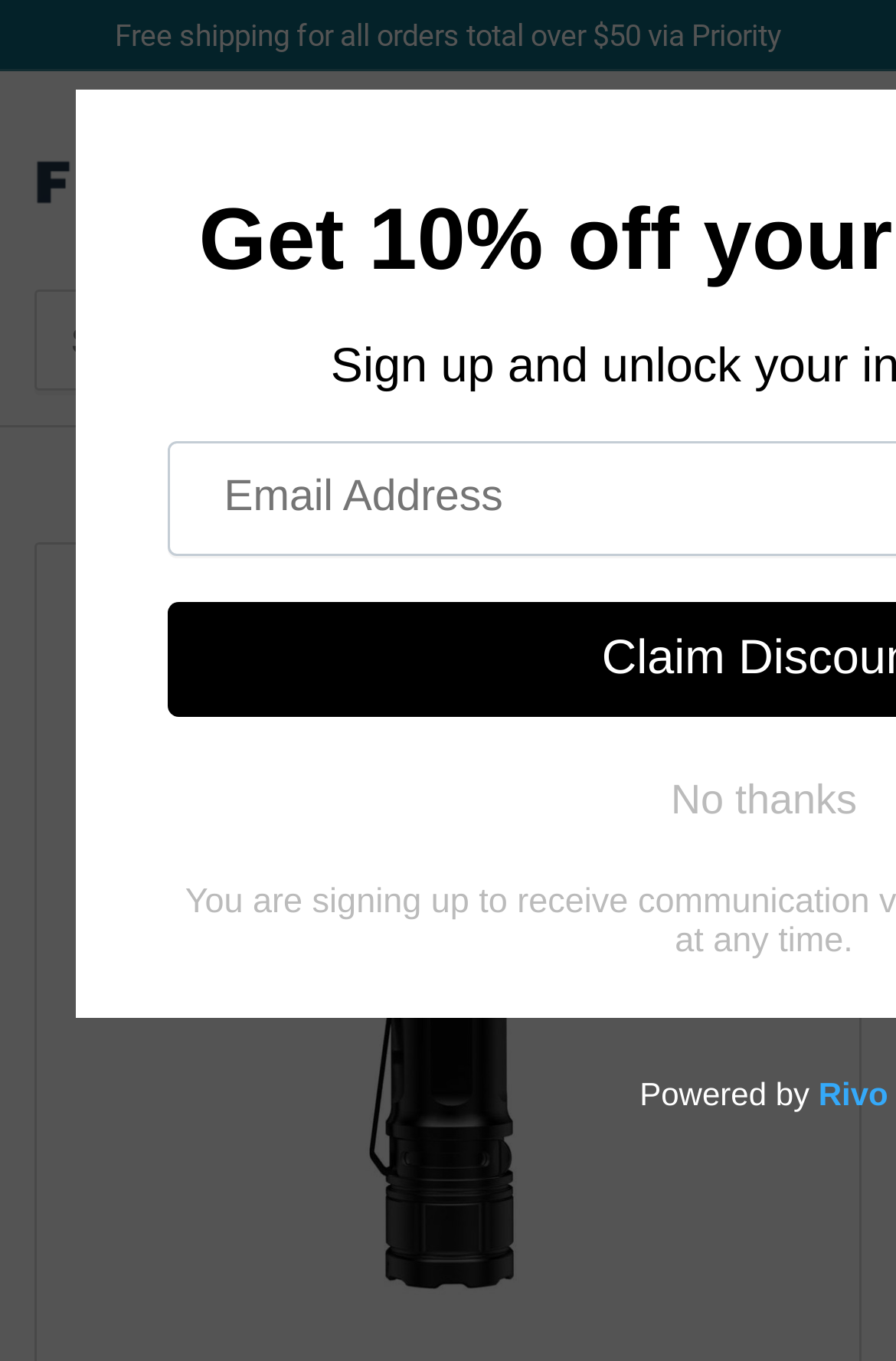Determine the bounding box coordinates in the format (top-left x, top-left y, bottom-right x, bottom-right y). Ensure all values are floating point numbers between 0 and 1. Identify the bounding box of the UI element described by: Oval Corporation

None